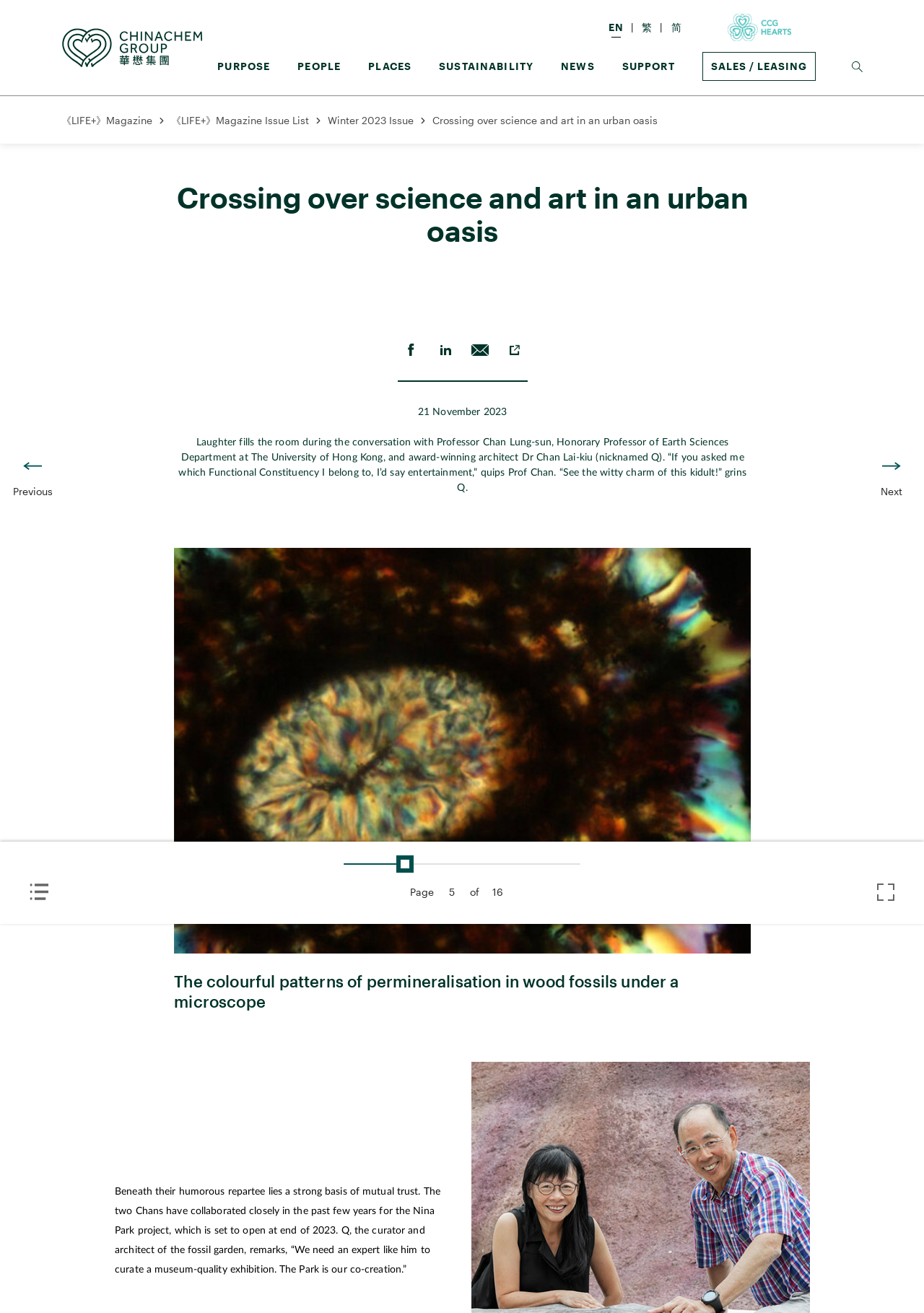Determine the title of the webpage and give its text content.

Crossing over science and art in an urban oasis